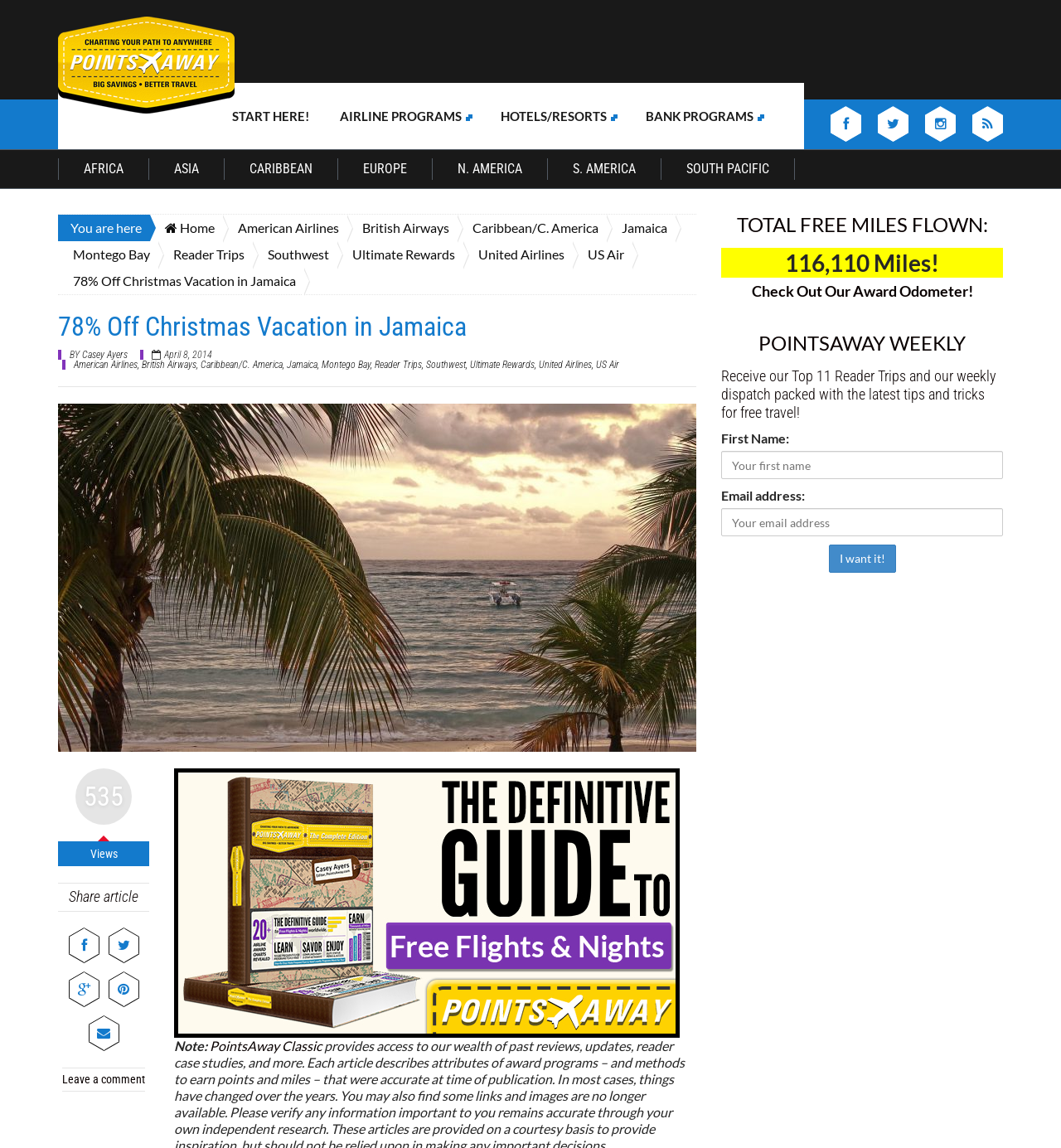Determine the bounding box coordinates of the section I need to click to execute the following instruction: "Click on Leave a comment". Provide the coordinates as four float numbers between 0 and 1, i.e., [left, top, right, bottom].

[0.059, 0.93, 0.137, 0.951]